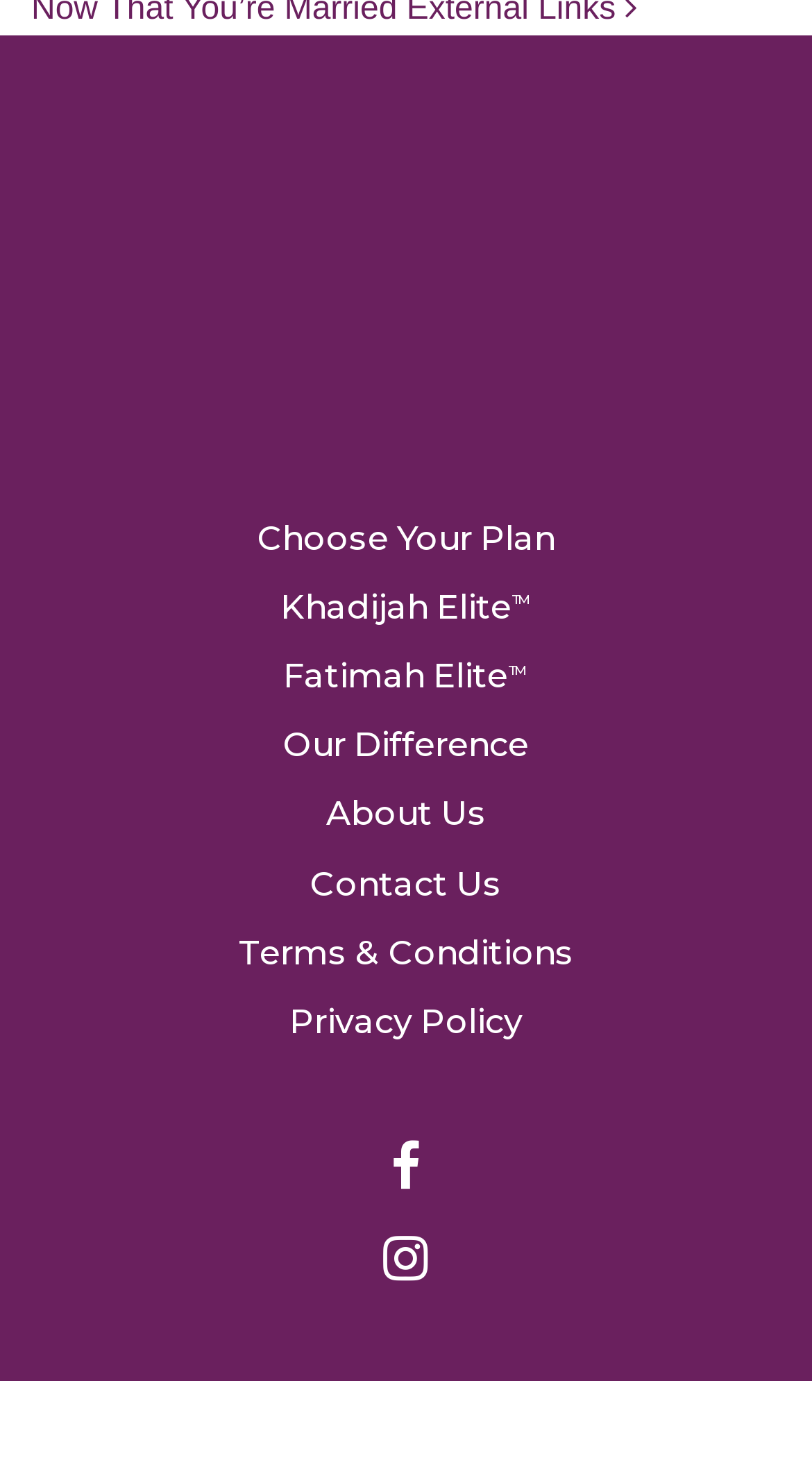Locate the bounding box of the user interface element based on this description: "Terms & Conditions".

[0.294, 0.63, 0.706, 0.656]